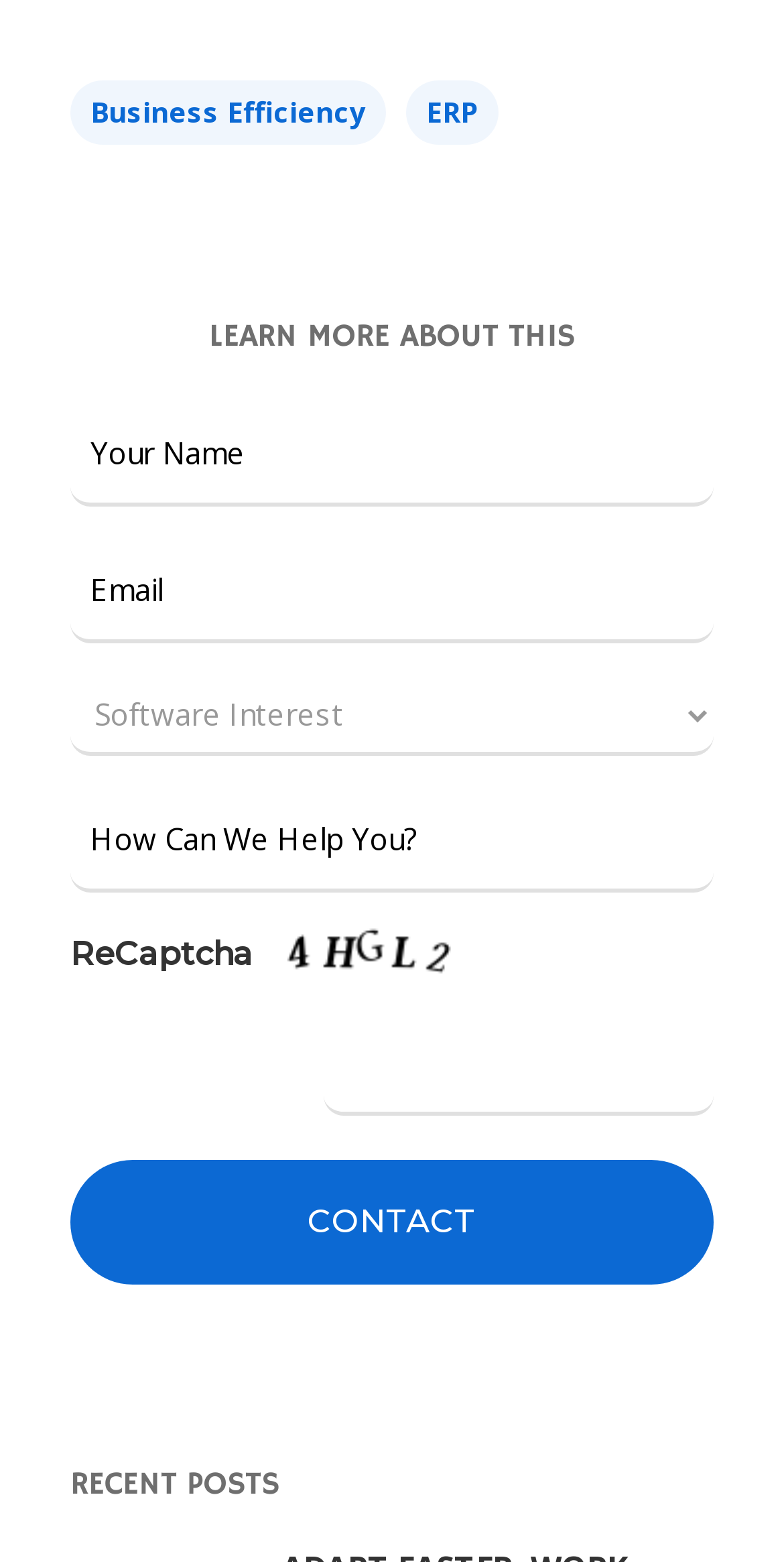Identify the bounding box for the UI element described as: "business efficiency". Ensure the coordinates are four float numbers between 0 and 1, formatted as [left, top, right, bottom].

[0.09, 0.052, 0.492, 0.093]